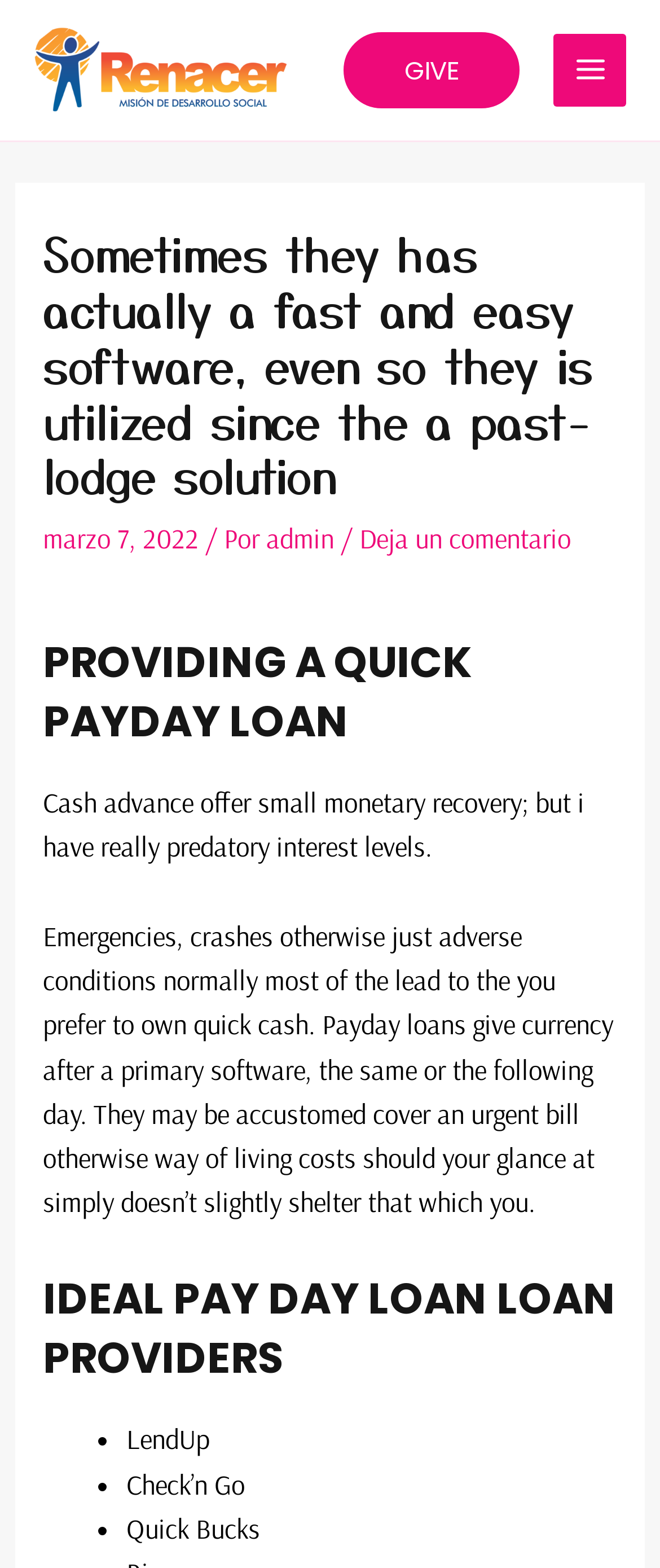What is the name of the organization?
Provide an in-depth and detailed explanation in response to the question.

The name of the organization is obtained from the link element with the text 'Misión Renacer ONG' at the top of the webpage, which is also the title of the webpage.